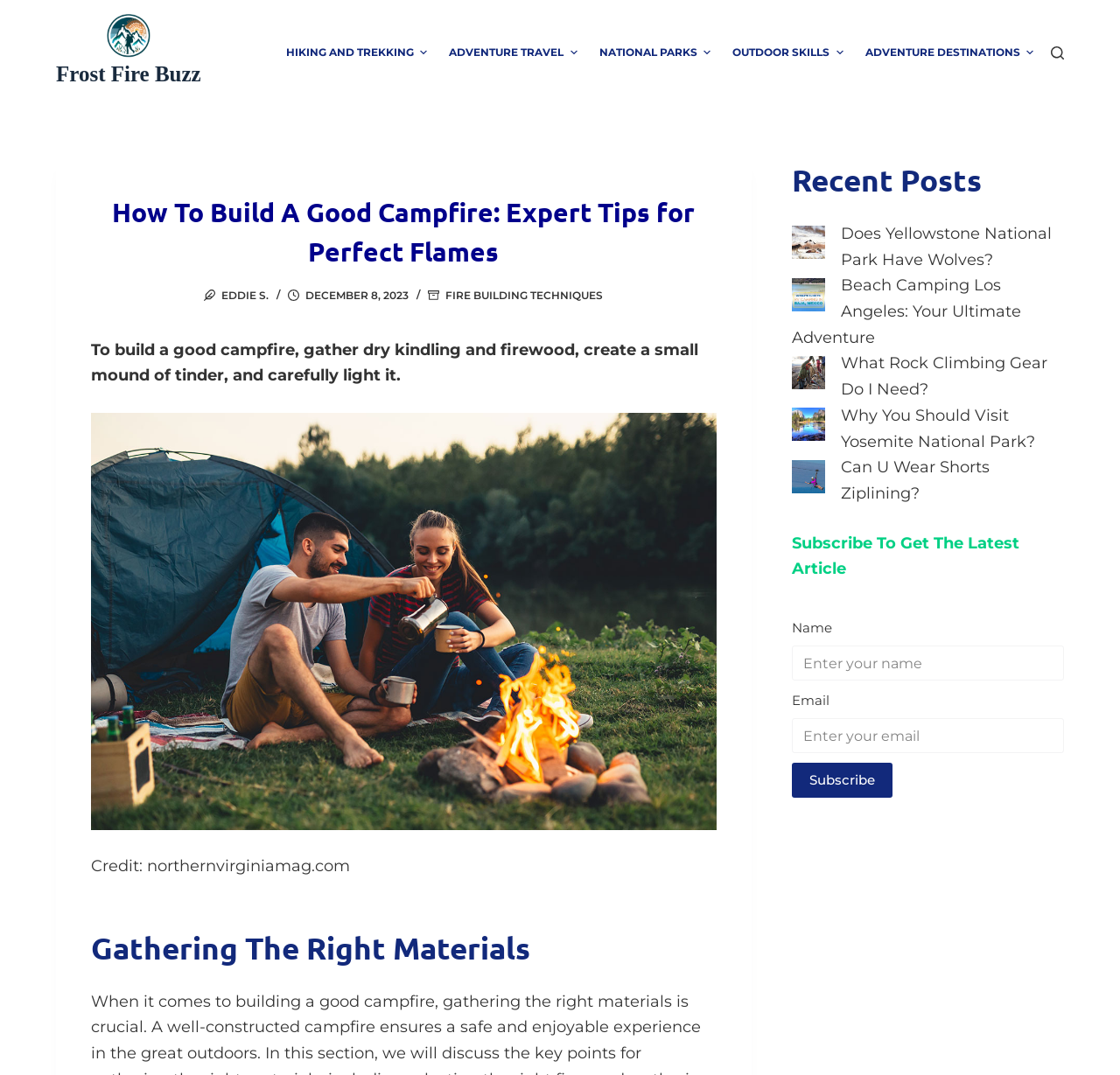How many recent posts are displayed?
By examining the image, provide a one-word or phrase answer.

5